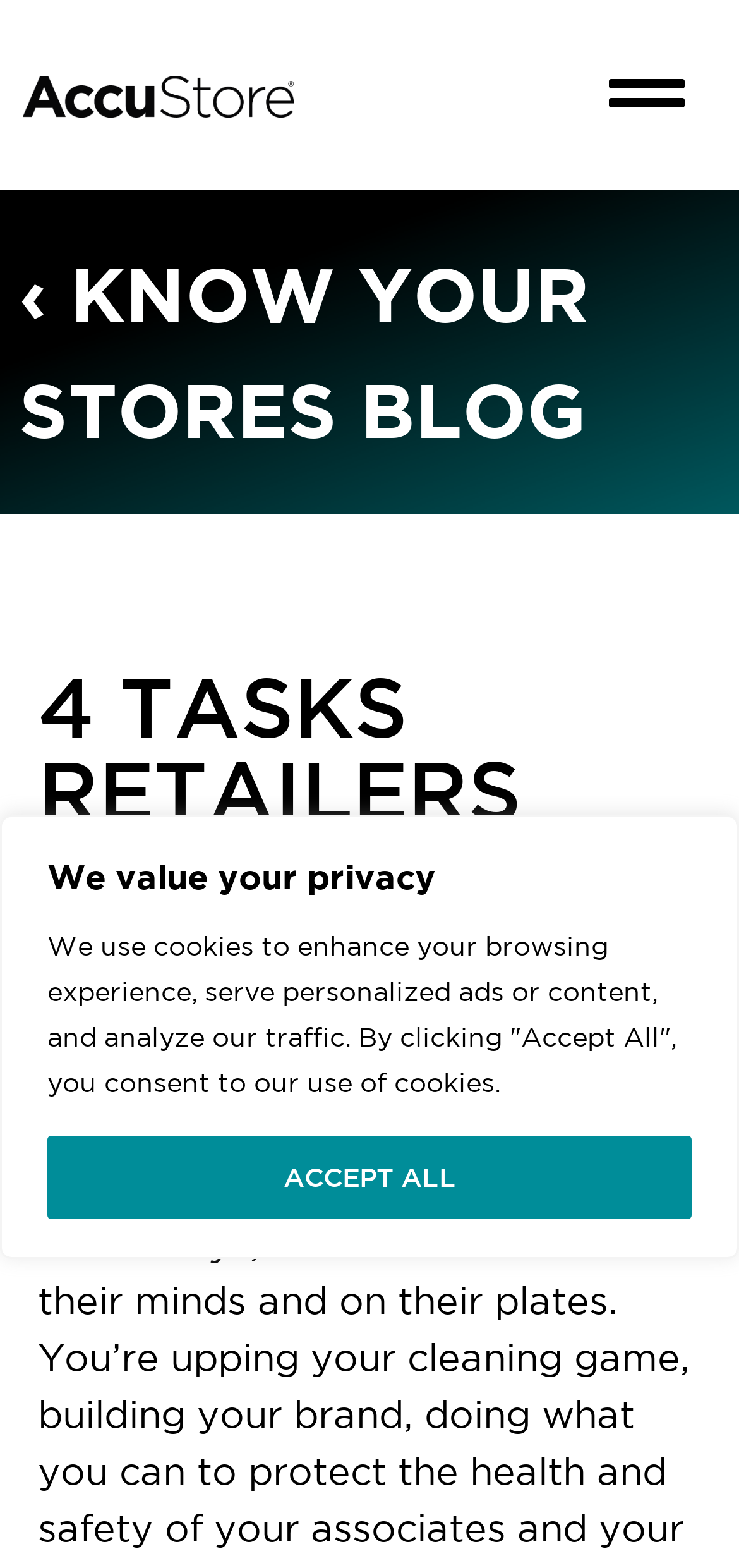For the given element description ‹ KNOW YOUR STORES BLOG, determine the bounding box coordinates of the UI element. The coordinates should follow the format (top-left x, top-left y, bottom-right x, bottom-right y) and be within the range of 0 to 1.

[0.026, 0.16, 0.797, 0.288]